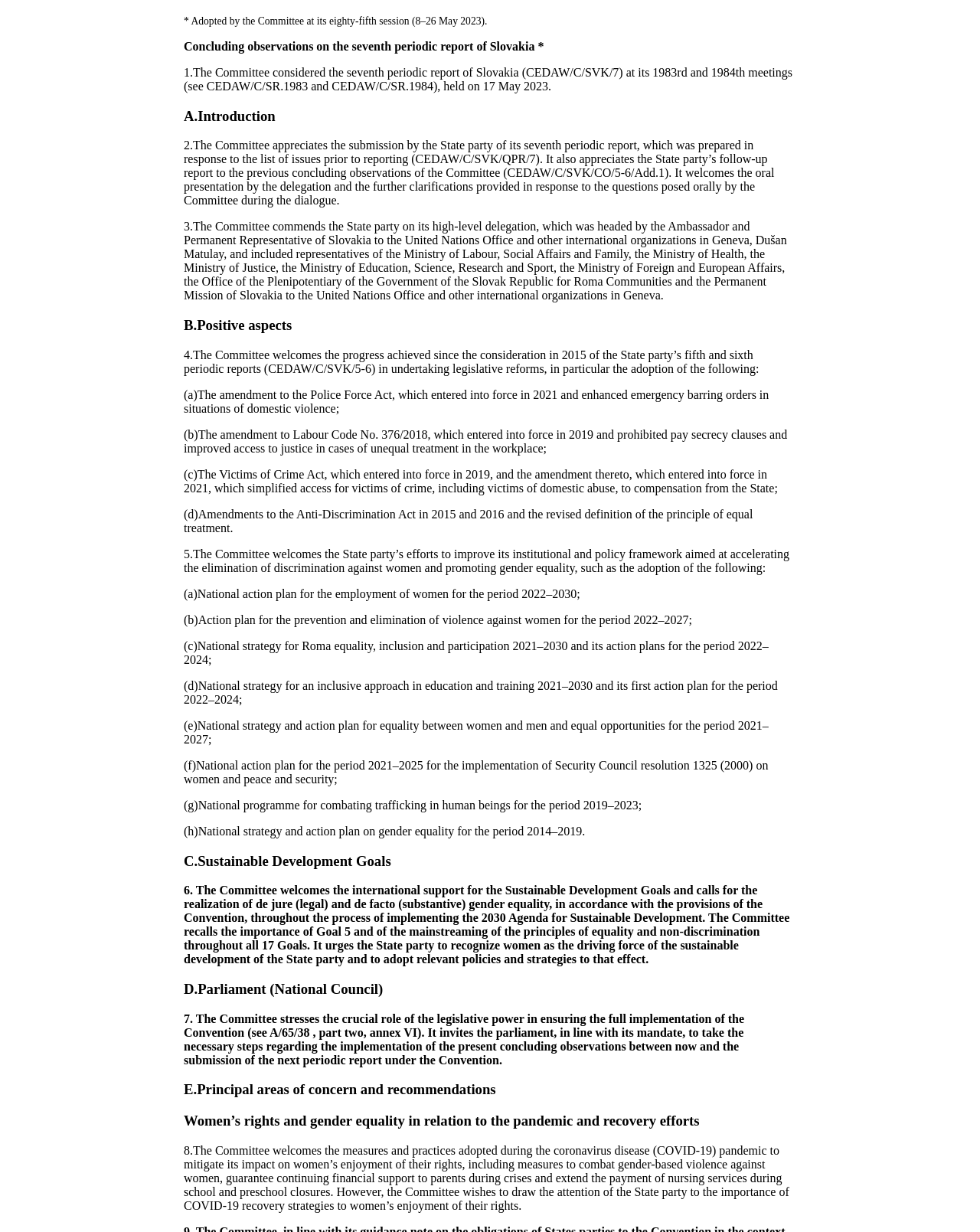How many action plans are mentioned in the text?
Based on the content of the image, thoroughly explain and answer the question.

The answer can be found by counting the number of action plans mentioned in the text. There are eight action plans mentioned, namely the National action plan for the employment of women, Action plan for the prevention and elimination of violence against women, National strategy for Roma equality, inclusion and participation, National strategy for an inclusive approach in education and training, National strategy and action plan for equality between women and men, National action plan for the implementation of Security Council resolution 1325, National programme for combating trafficking in human beings, and National strategy and action plan on gender equality.